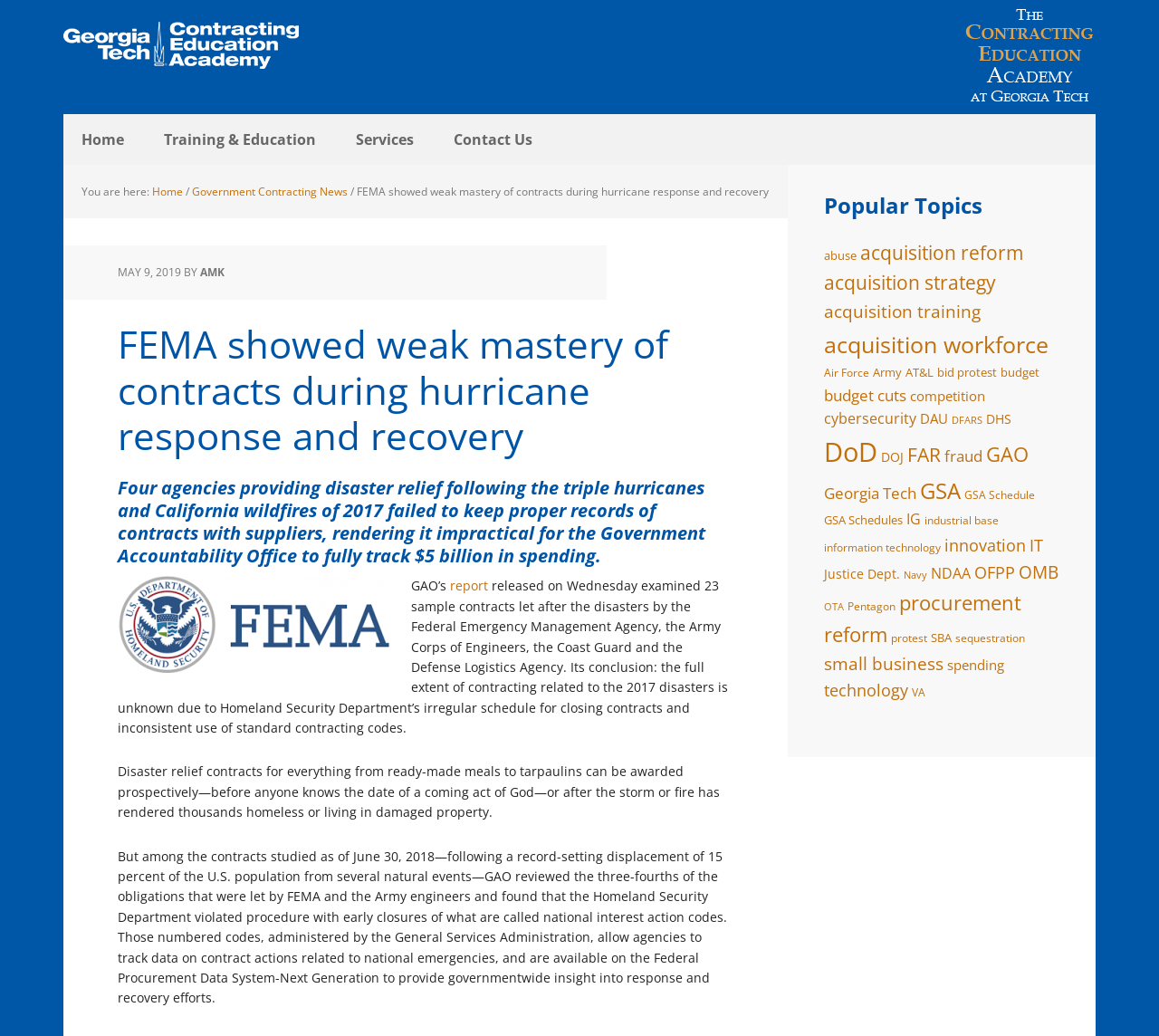Give a detailed account of the webpage's layout and content.

The webpage is about a news article titled "FEMA showed weak mastery of contracts during hurricane response and recovery" from The Contracting Education Academy. At the top of the page, there is a logo of the Contracting Academy on the right side, and a navigation menu with links to "Home", "Training & Education", "Services", and "Contact Us" on the left side. Below the navigation menu, there is a breadcrumb trail showing the current page's location within the website.

The main content of the page is divided into two sections. On the left side, there is a long article with several headings and paragraphs discussing the topic of FEMA's contract management during hurricane response and recovery. The article cites a report from the Government Accountability Office (GAO) and provides details on the findings and implications.

On the right side, there is a sidebar with a heading "Popular Topics" and a list of 30 links to various topics related to government contracting, such as acquisition reform, budget, cybersecurity, and procurement reform. Each link has a number of items associated with it, indicating the number of articles or resources available on that topic.

Overall, the webpage appears to be a news article or blog post from a website focused on government contracting and education, with a simple and organized layout and a clear structure.